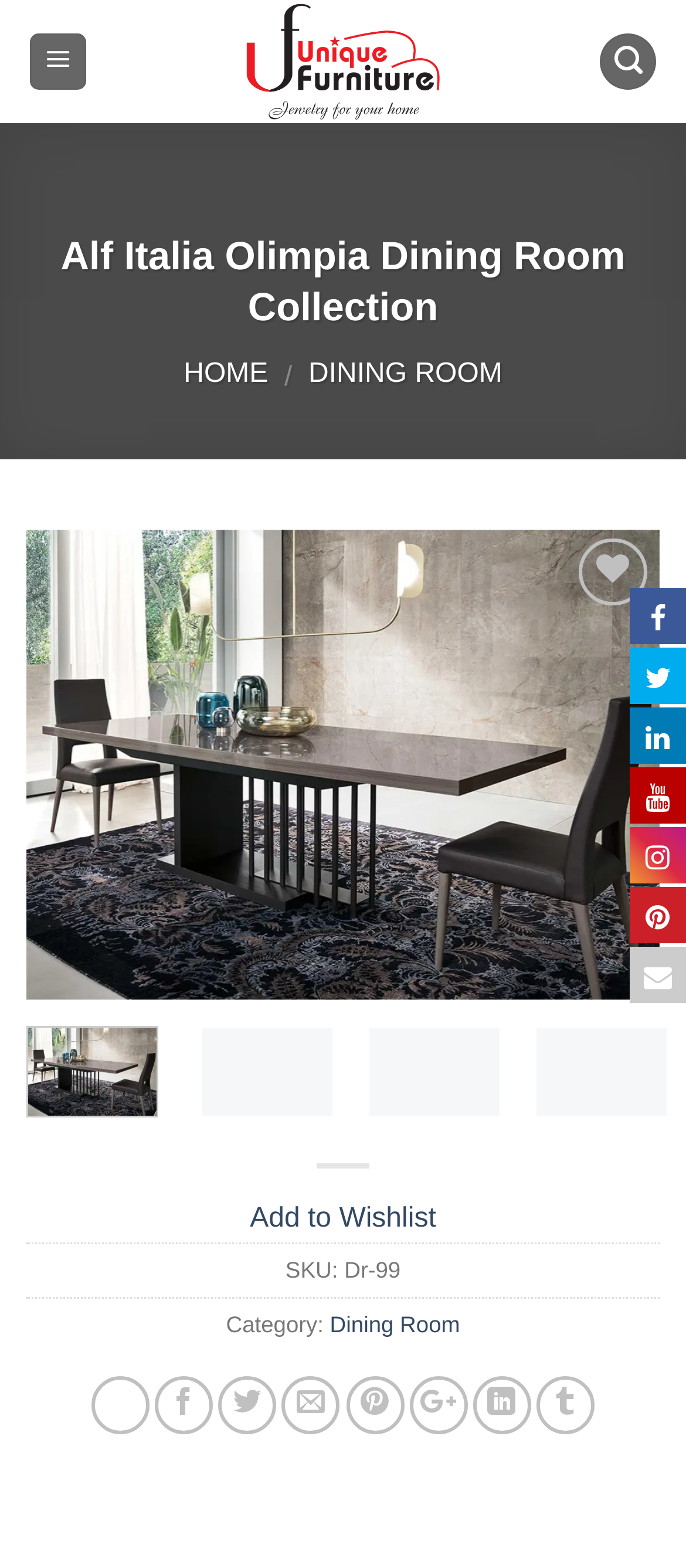Respond to the question with just a single word or phrase: 
How many social media links are displayed at the bottom right?

6